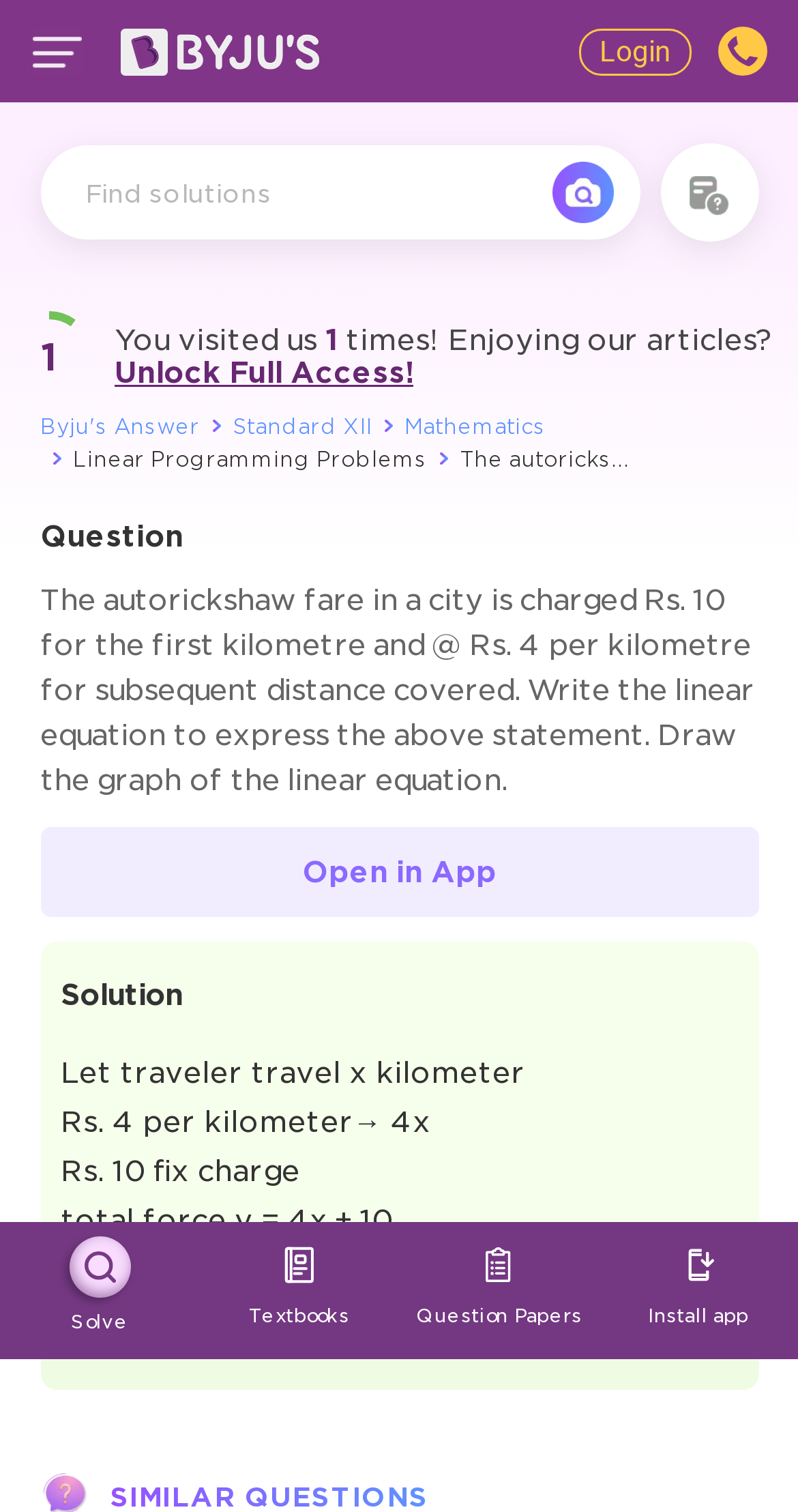Use a single word or phrase to answer the question: 
What is the rate at which the fare increases per kilometer?

Rs. 4